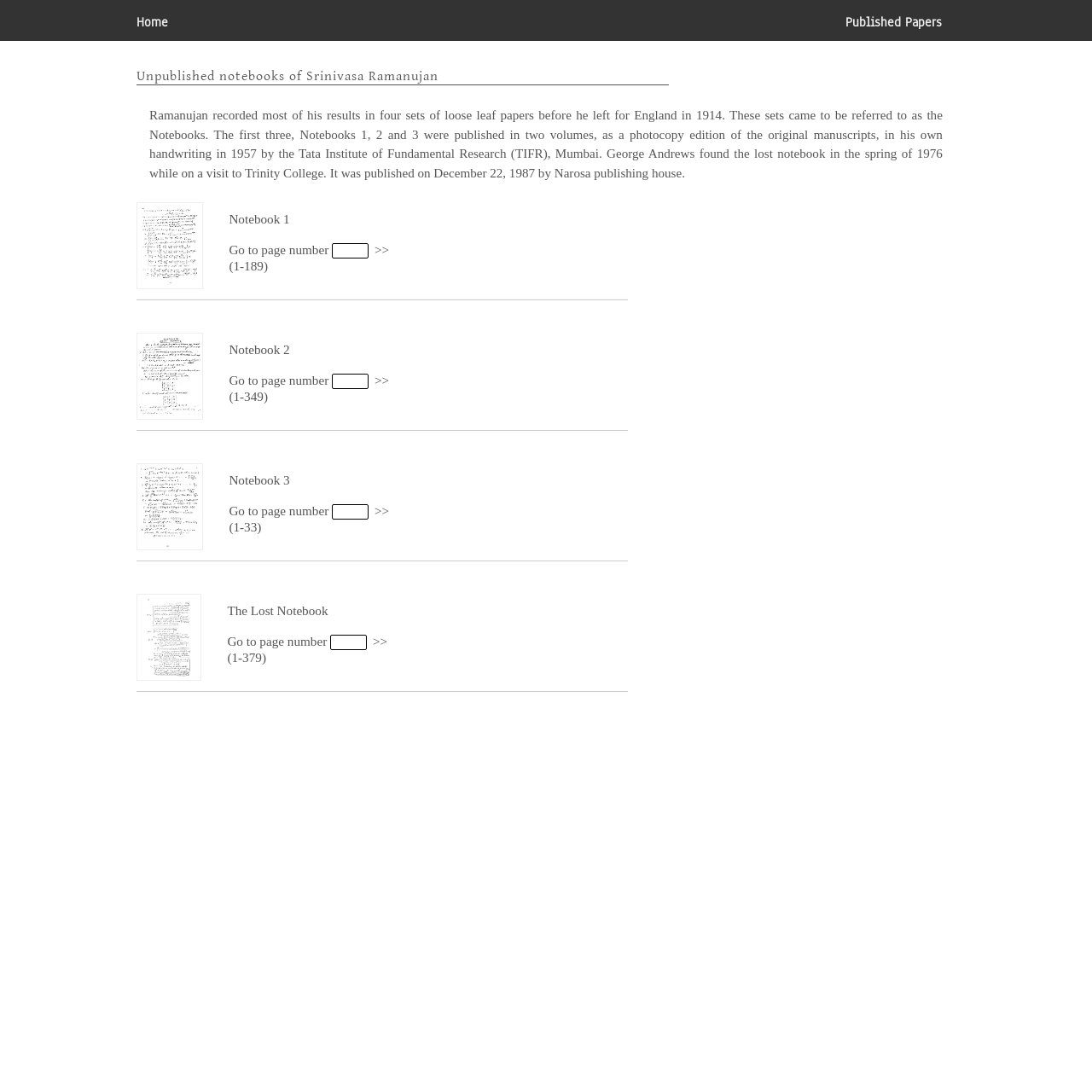Can you find the bounding box coordinates for the UI element given this description: "Home"? Provide the coordinates as four float numbers between 0 and 1: [left, top, right, bottom].

[0.125, 0.012, 0.154, 0.028]